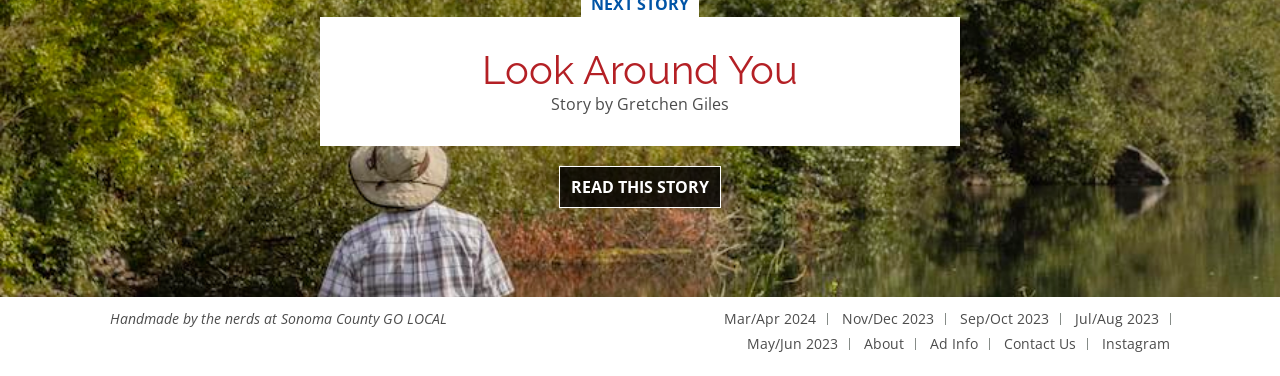Please mark the clickable region by giving the bounding box coordinates needed to complete this instruction: "Follow on Instagram".

[0.855, 0.876, 0.914, 0.948]